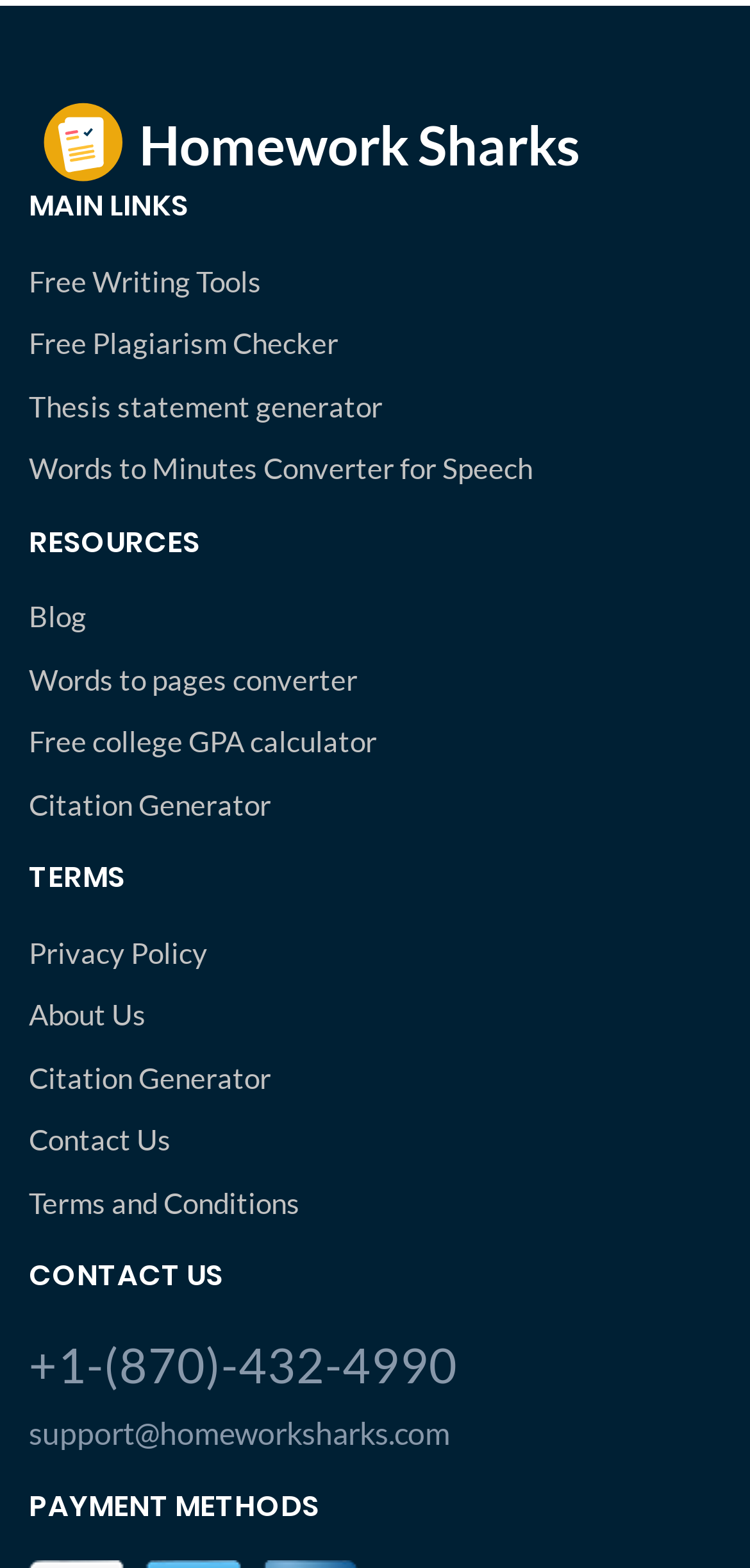What is the category of the 'Words to Minutes Converter for Speech' link?
Please answer the question with as much detail and depth as you can.

The 'Words to Minutes Converter for Speech' link is categorized under 'RESOURCES' on the webpage, suggesting that it is a tool or resource provided by the website for users.